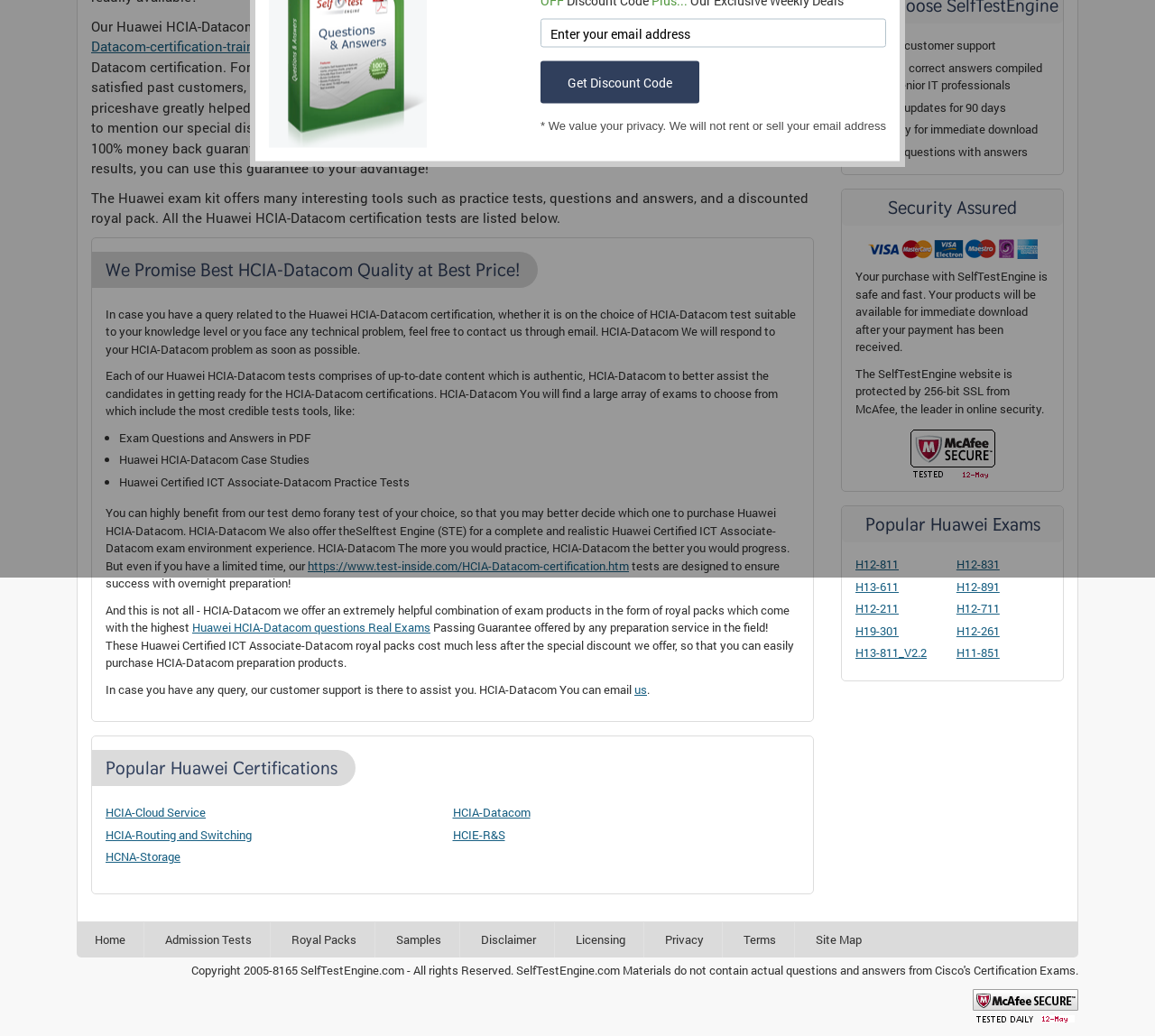Based on the element description HCIA-Cloud Service, identify the bounding box coordinates for the UI element. The coordinates should be in the format (top-left x, top-left y, bottom-right x, bottom-right y) and within the 0 to 1 range.

[0.091, 0.776, 0.178, 0.792]